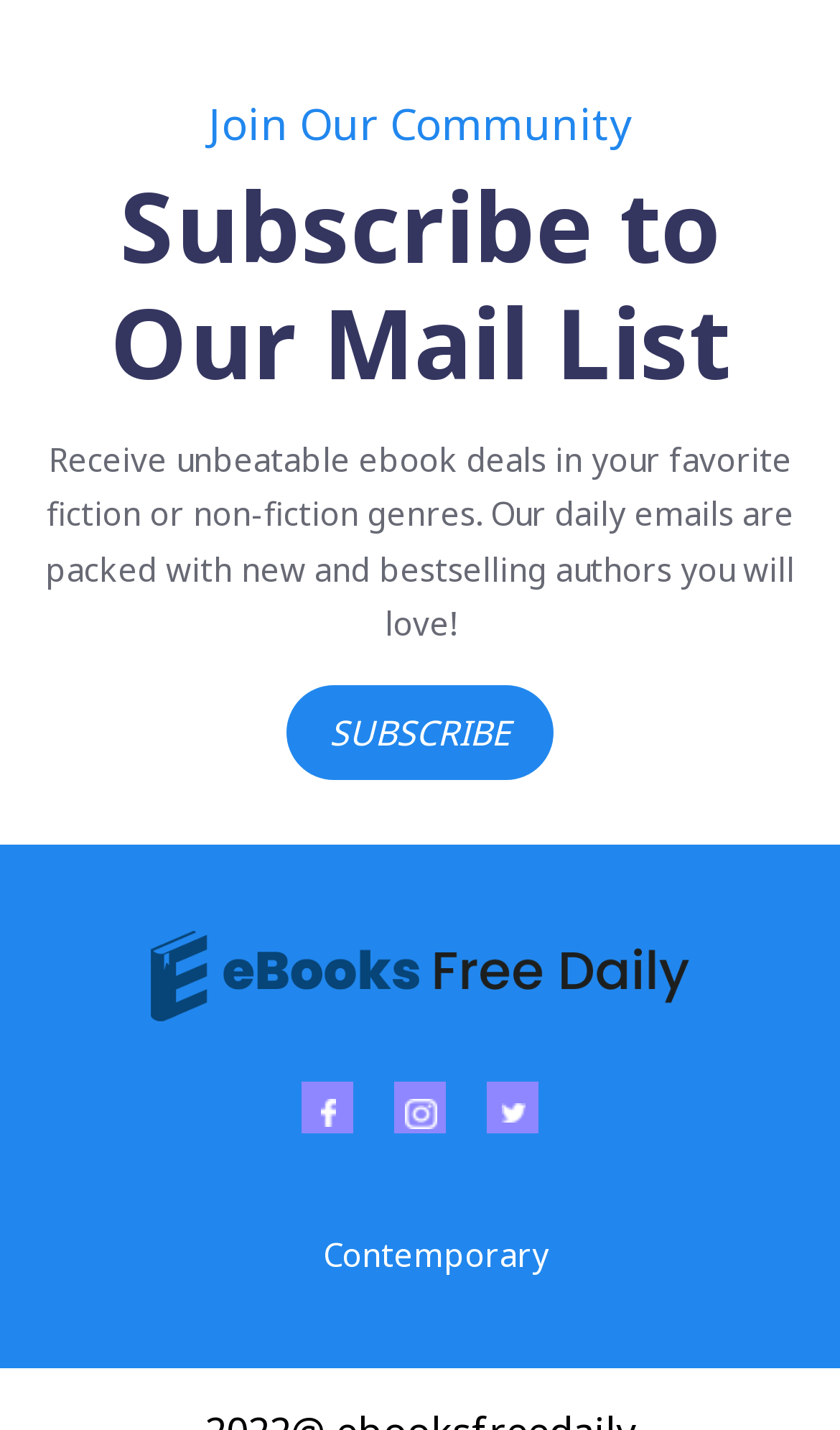Please answer the following question using a single word or phrase: 
What is the last ebook category listed?

Contemporary